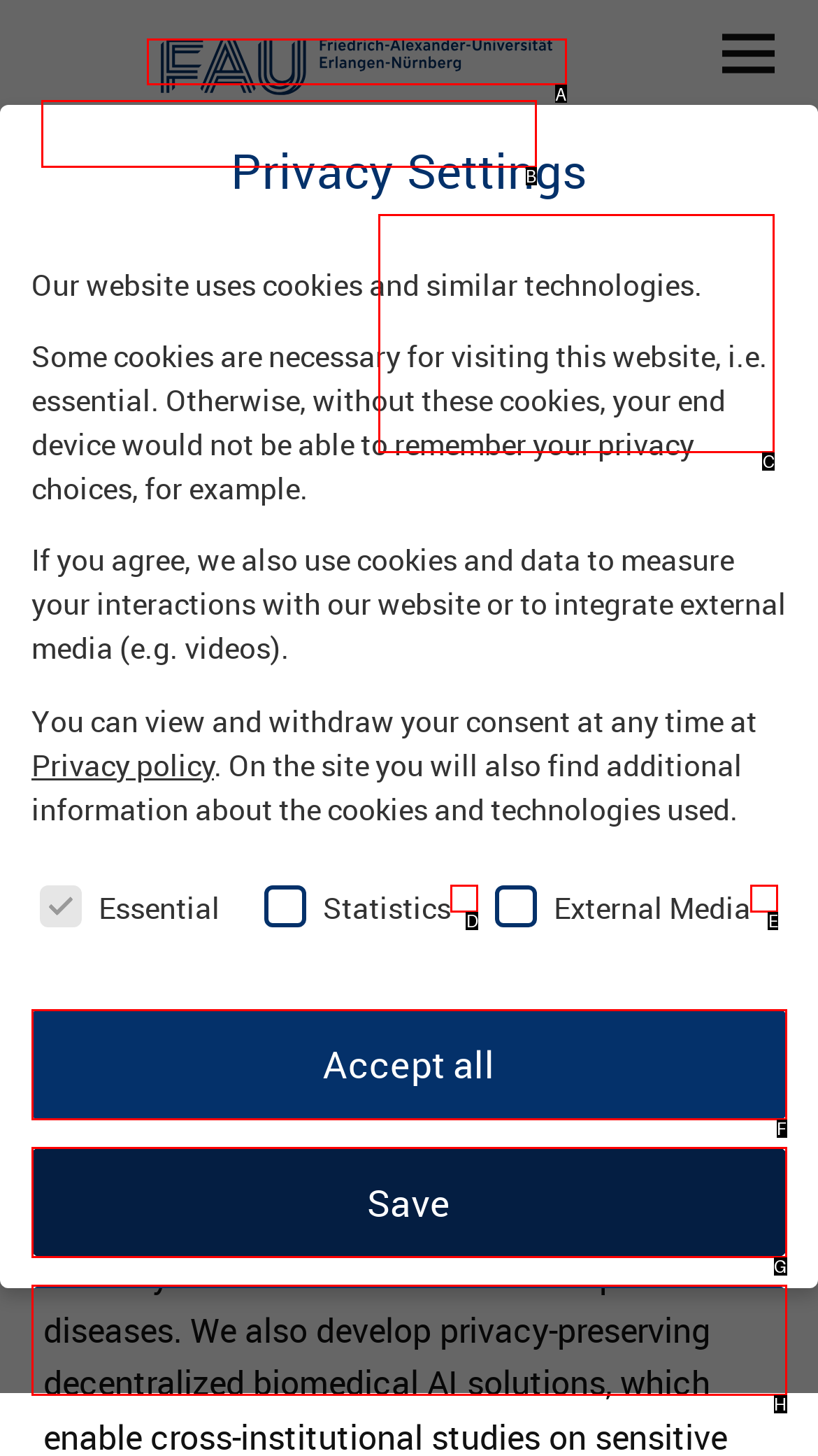Identify the HTML element that should be clicked to accomplish the task: View Prof. Dr. David B. Blumenthal's profile
Provide the option's letter from the given choices.

C